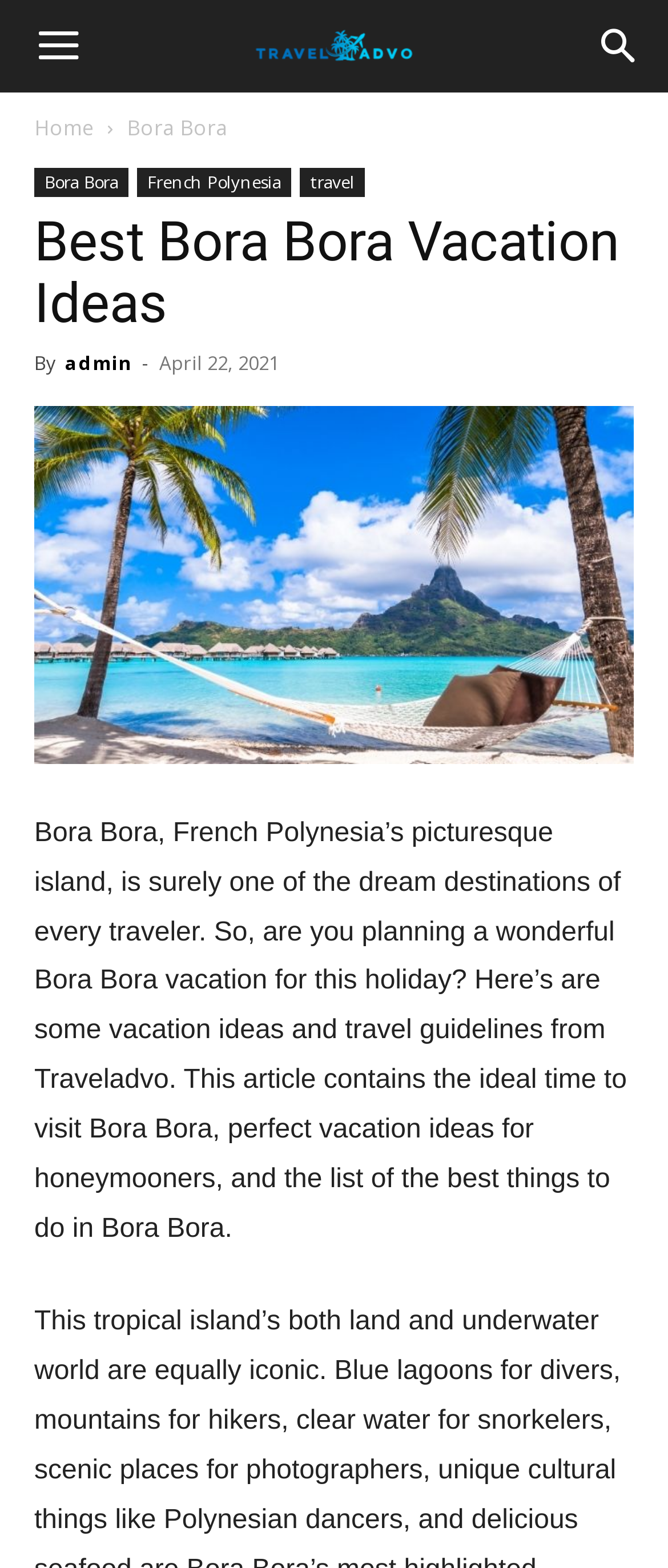Identify the bounding box coordinates for the UI element described as follows: Bora Bora. Use the format (top-left x, top-left y, bottom-right x, bottom-right y) and ensure all values are floating point numbers between 0 and 1.

[0.19, 0.072, 0.341, 0.091]